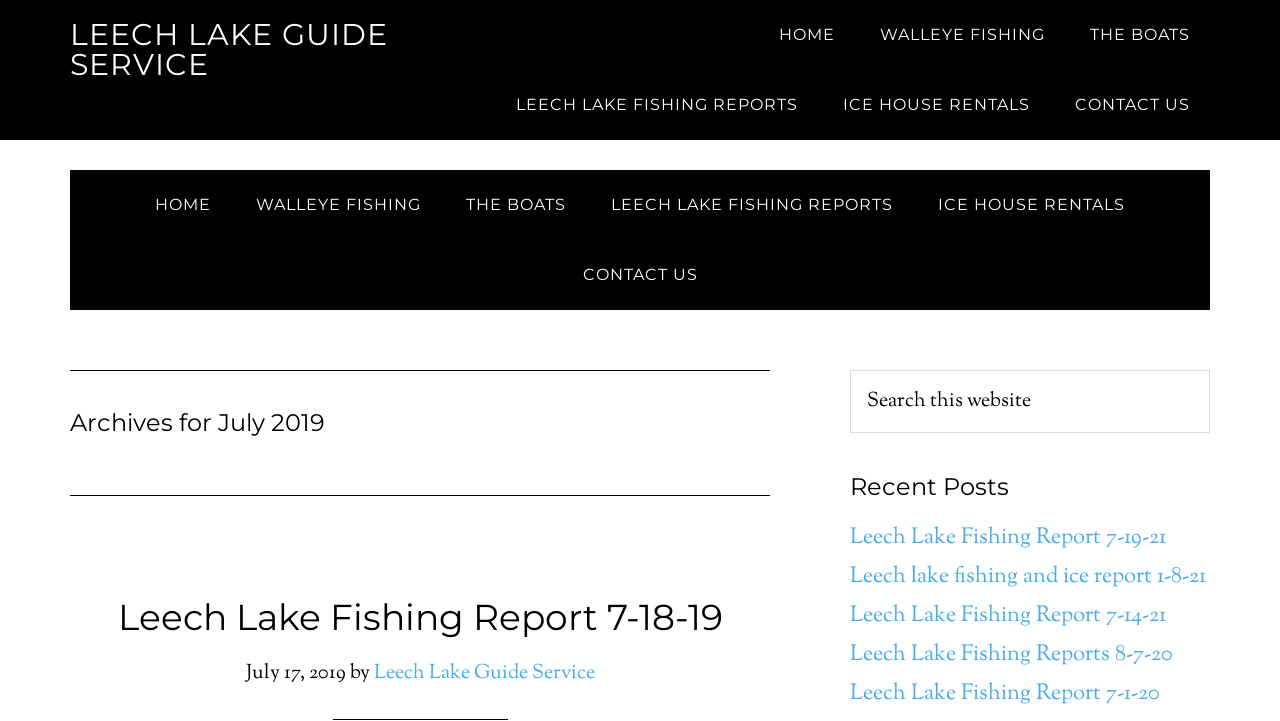Determine the bounding box coordinates for the clickable element to execute this instruction: "search this website". Provide the coordinates as four float numbers between 0 and 1, i.e., [left, top, right, bottom].

[0.664, 0.513, 0.945, 0.601]